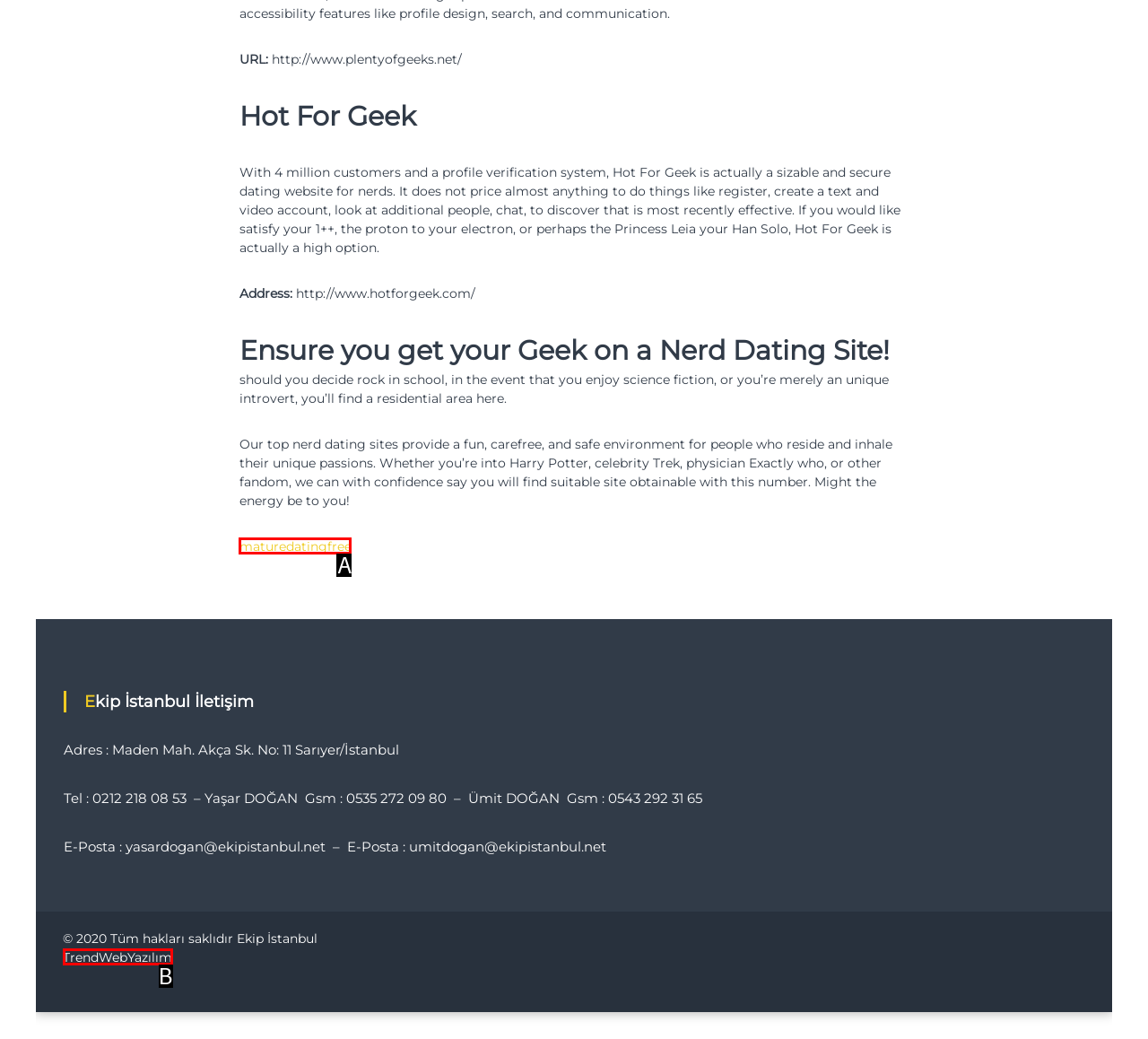Based on the provided element description: maturedatingfree, identify the best matching HTML element. Respond with the corresponding letter from the options shown.

A